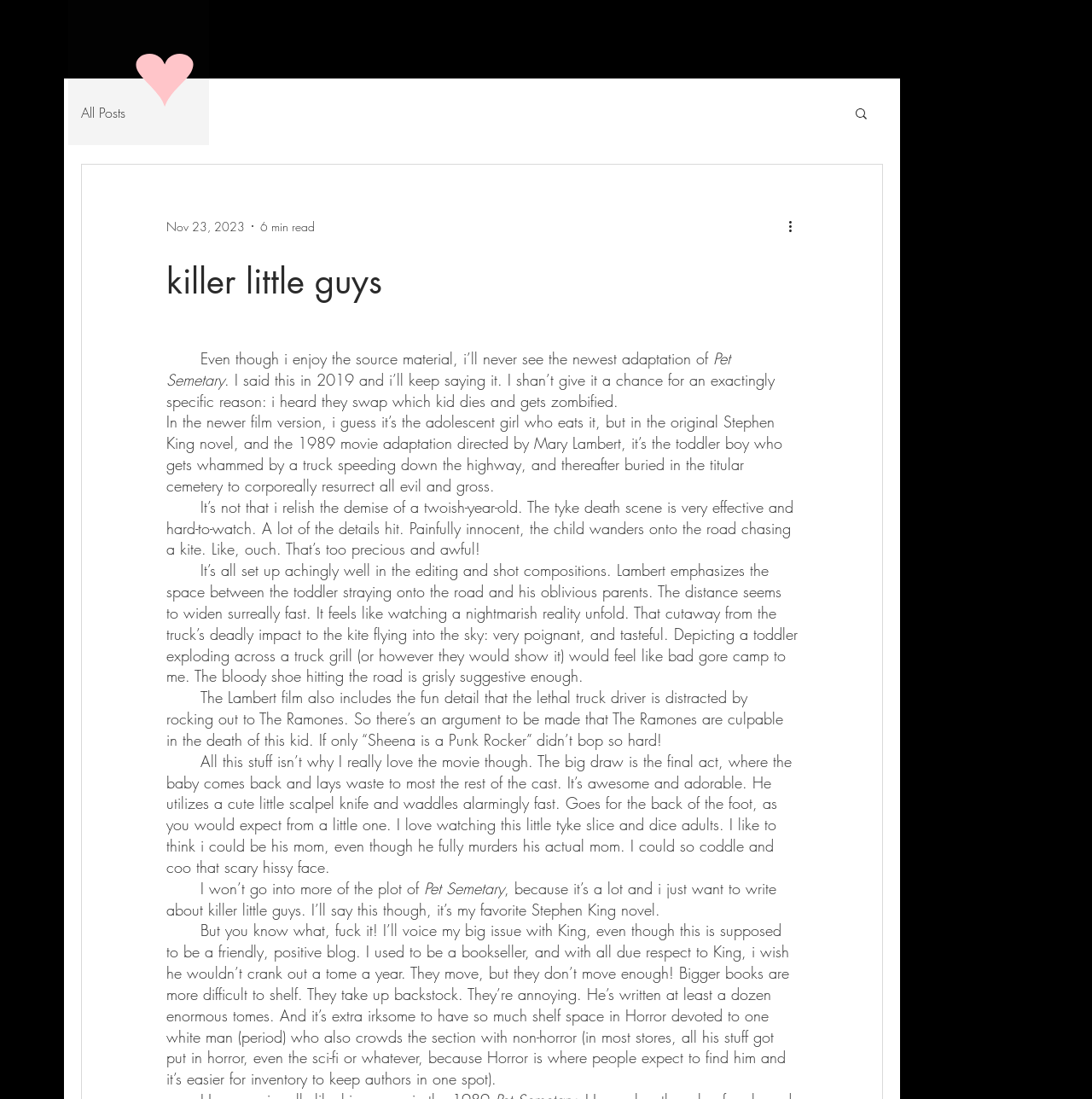Offer a thorough description of the webpage.

This webpage appears to be a blog post with a title "killer little guys" at the top. Below the title, there is a navigation menu with a link to "All Posts" and a search button with a magnifying glass icon. To the right of the navigation menu, there is a date "Nov 23, 2023" and a reading time "6 min read". 

The main content of the blog post is a long article with multiple paragraphs. The article starts by expressing the author's reluctance to watch the newest adaptation of Pet Sematary, citing a specific reason related to the plot. The author then goes on to discuss the original Stephen King novel and the 1989 movie adaptation, focusing on a particular scene where a toddler dies and is resurrected. The author praises the effectiveness of the scene and the way it was set up in the editing and shot compositions.

The article continues to discuss the author's love for the movie, particularly the final act where the resurrected baby lays waste to the rest of the cast. The author also shares their opinion about Stephen King's writing, expressing frustration with the author's prolific output and the difficulty of shelving his large books in a bookstore.

Throughout the article, there are no images, but there are several blocks of text with varying lengths. The text is arranged in a single column, with no clear headings or subheadings. The overall layout is dense, with a focus on the written content.